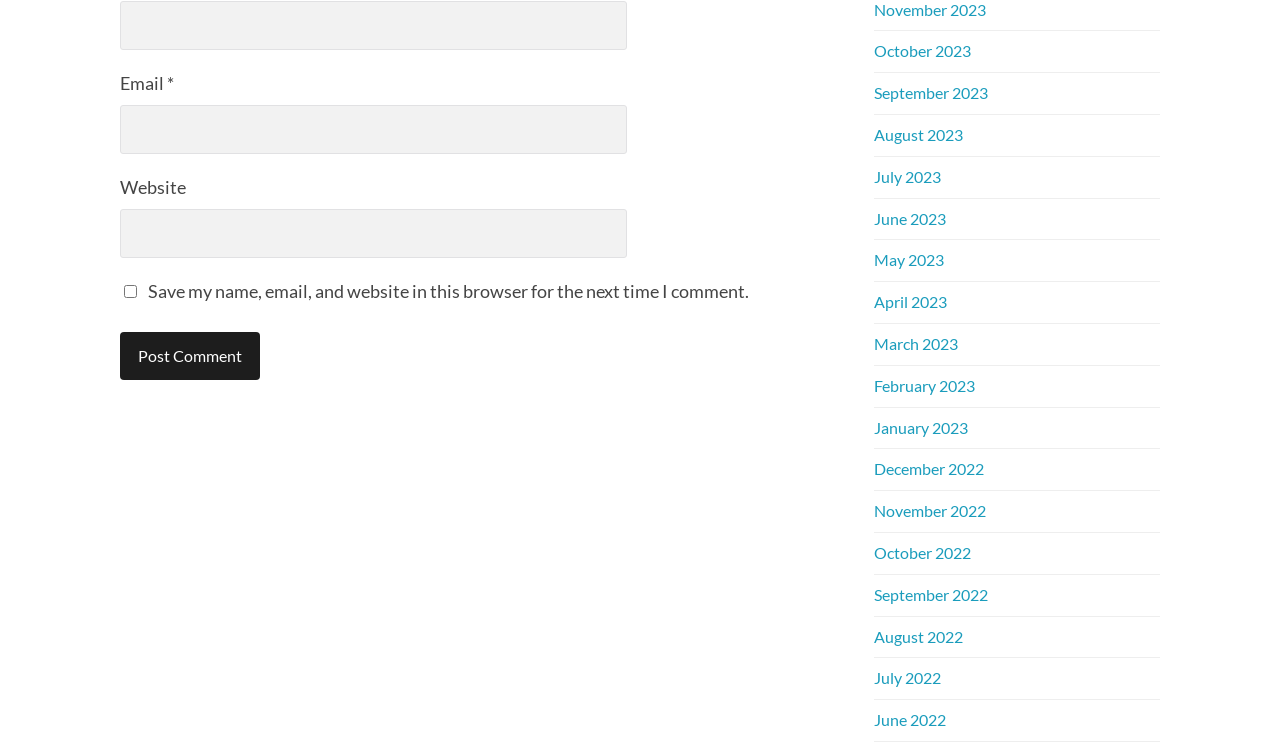Please identify the coordinates of the bounding box that should be clicked to fulfill this instruction: "Enter your name".

[0.094, 0.002, 0.49, 0.067]